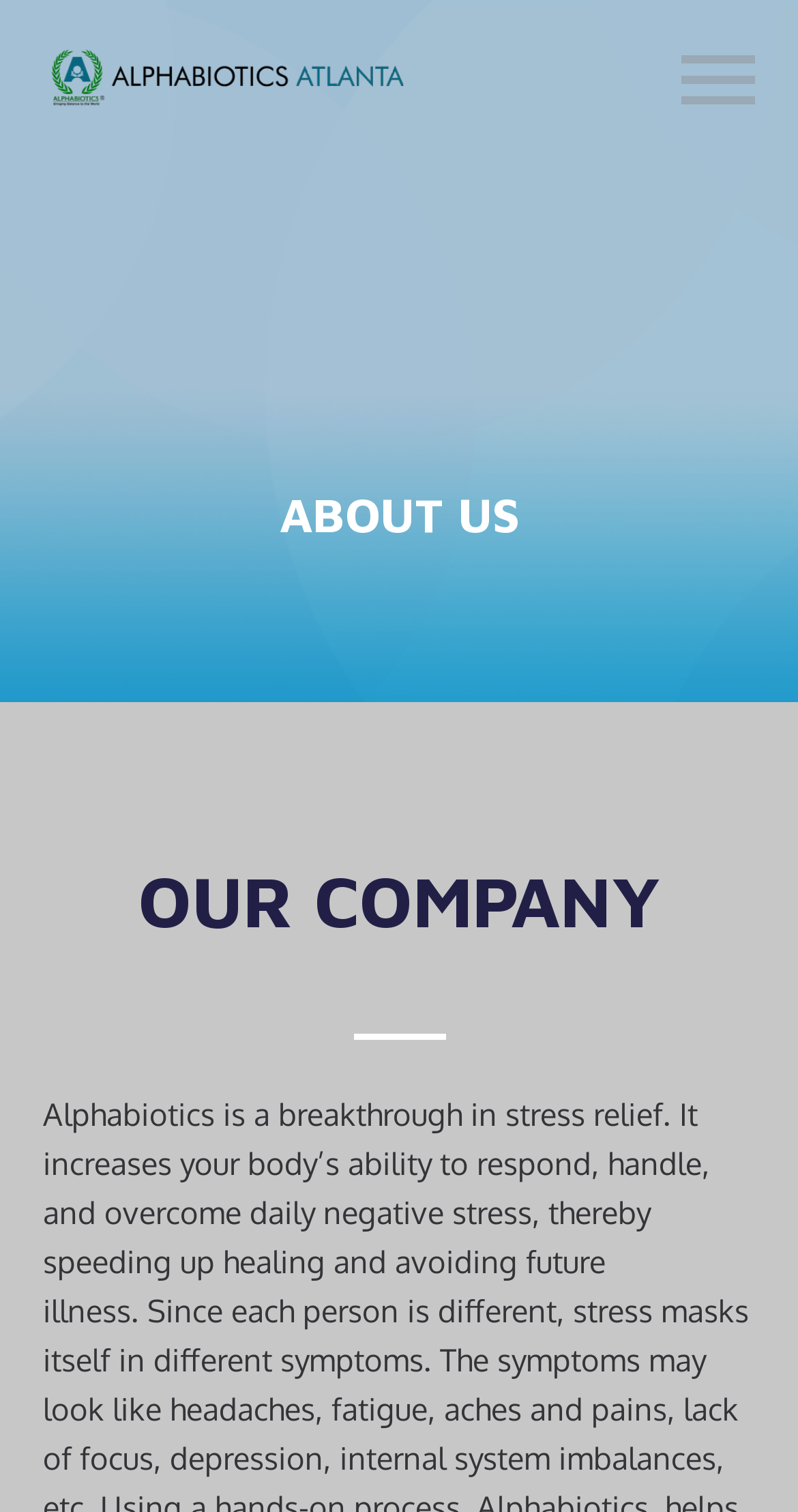Find the bounding box of the UI element described as: "name="s" placeholder="Search..."". The bounding box coordinates should be given as four float values between 0 and 1, i.e., [left, top, right, bottom].

[0.108, 0.647, 0.892, 0.701]